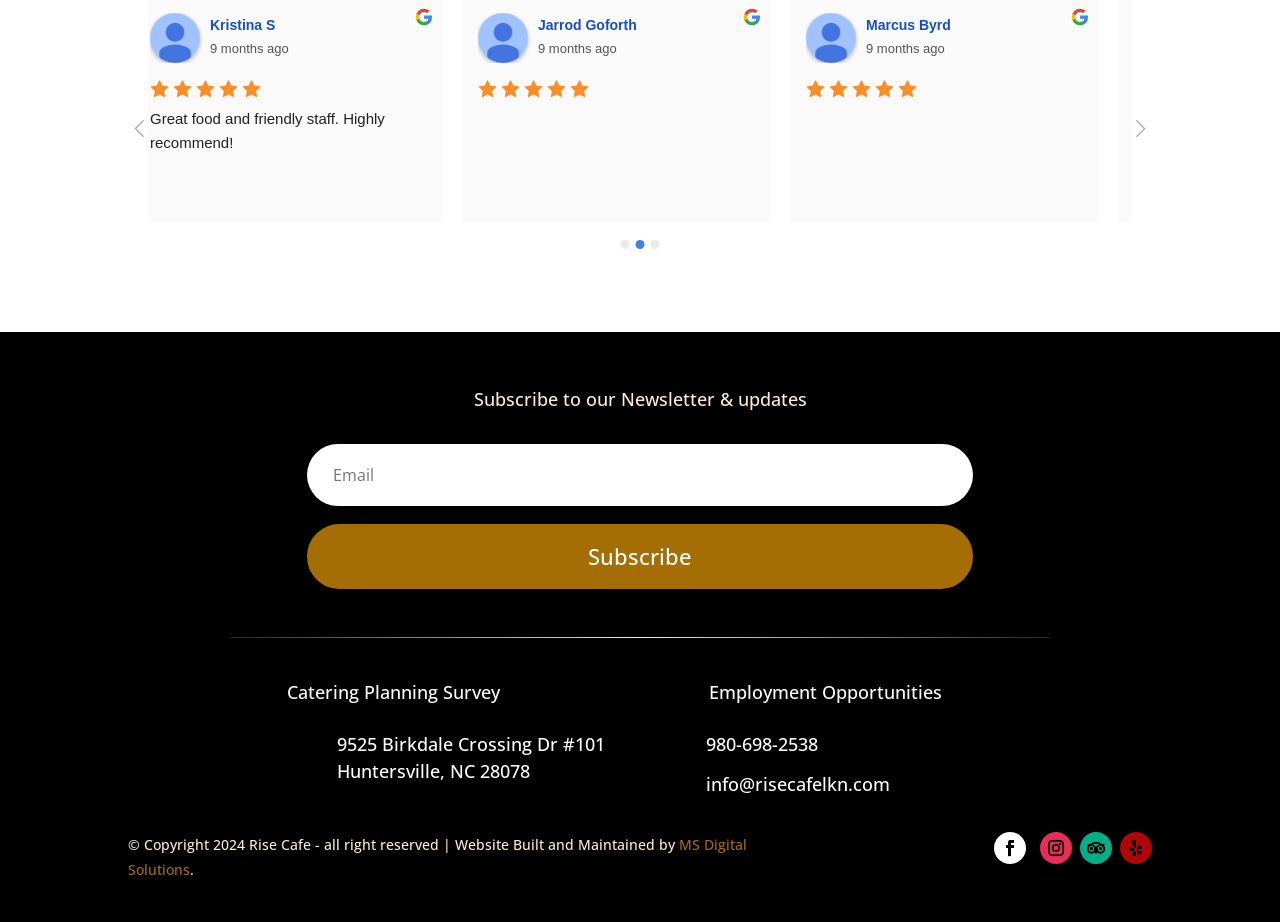Determine the bounding box for the described HTML element: "Follow". Ensure the coordinates are four float numbers between 0 and 1 in the format [left, top, right, bottom].

[0.875, 0.902, 0.9, 0.937]